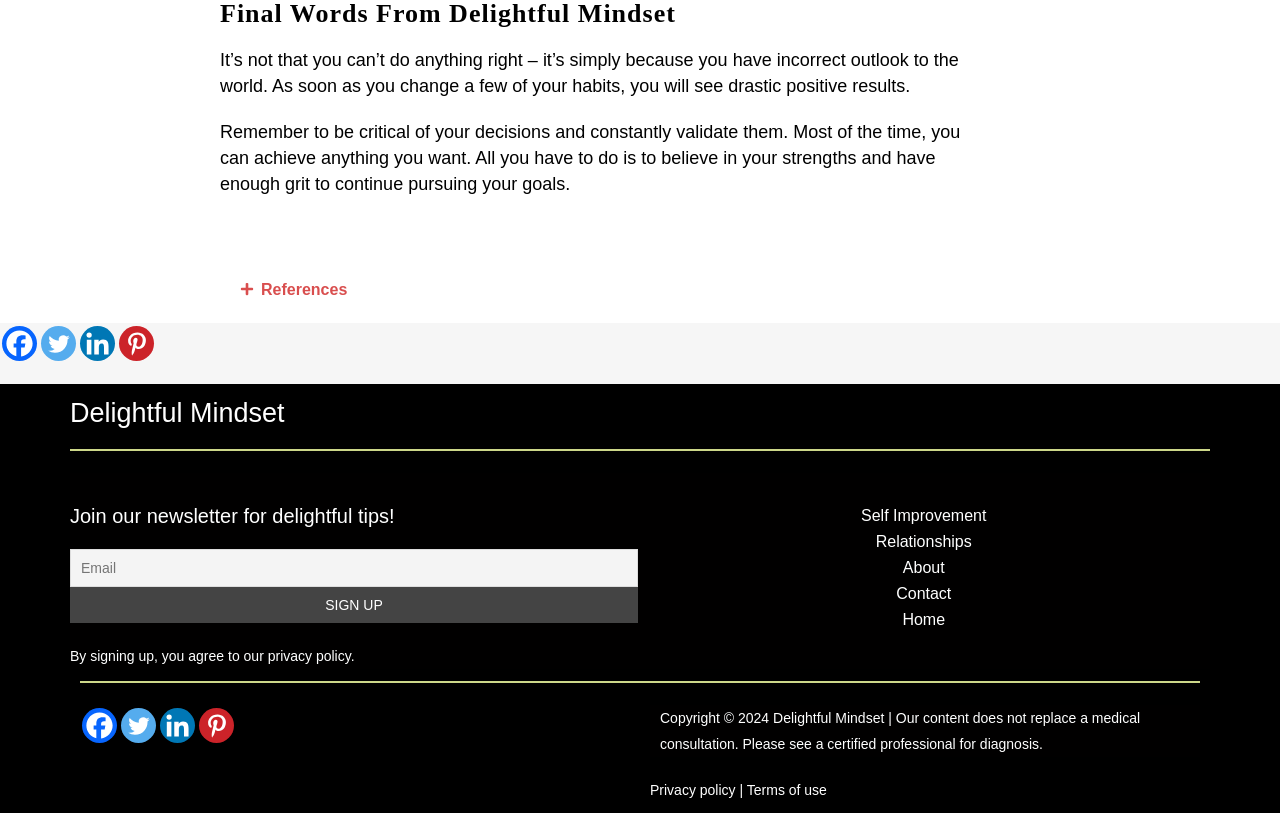Provide your answer in one word or a succinct phrase for the question: 
How many social media links are there in the footer?

4